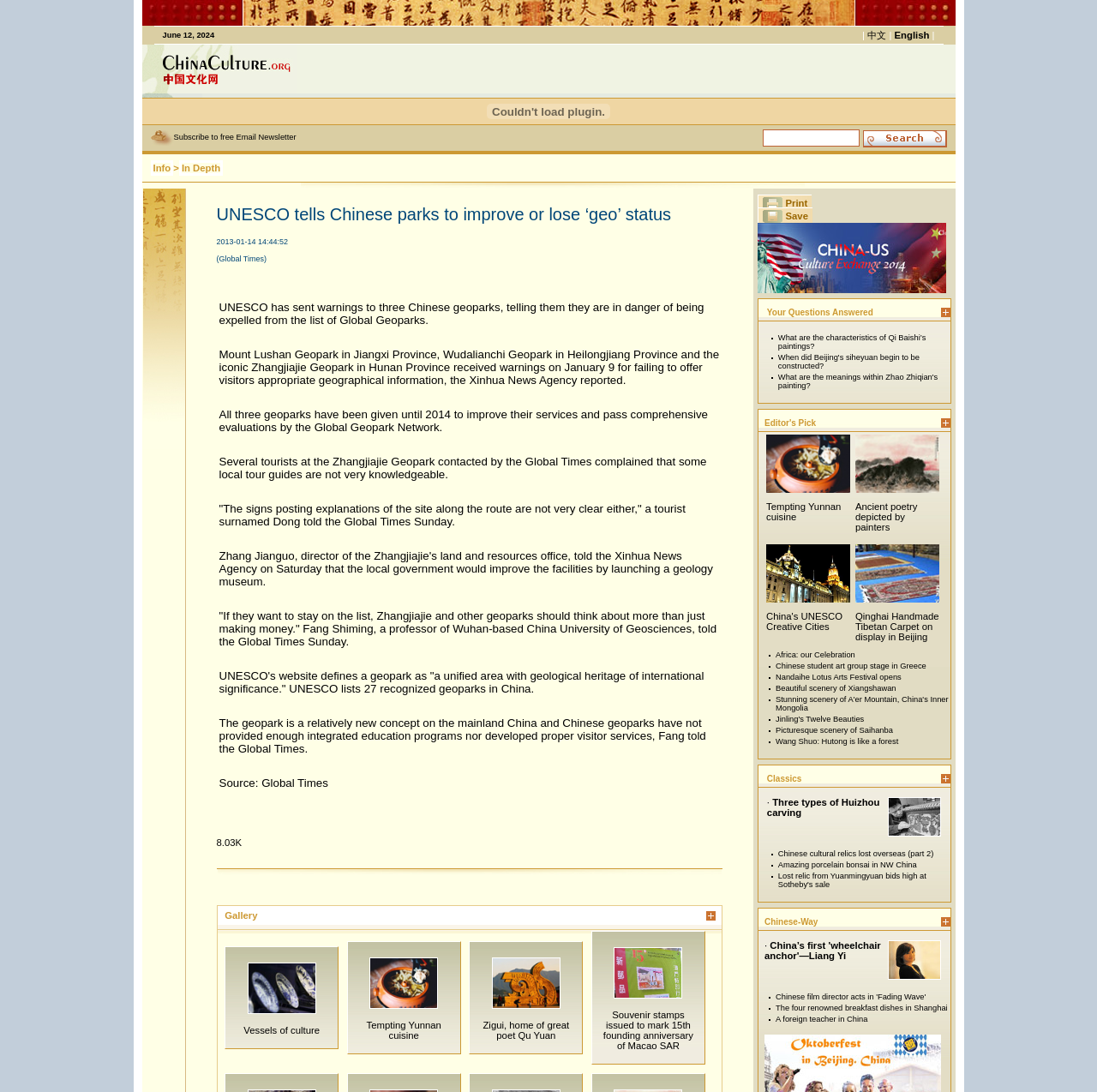Please determine the bounding box coordinates of the element to click on in order to accomplish the following task: "Check the FAQs". Ensure the coordinates are four float numbers ranging from 0 to 1, i.e., [left, top, right, bottom].

None